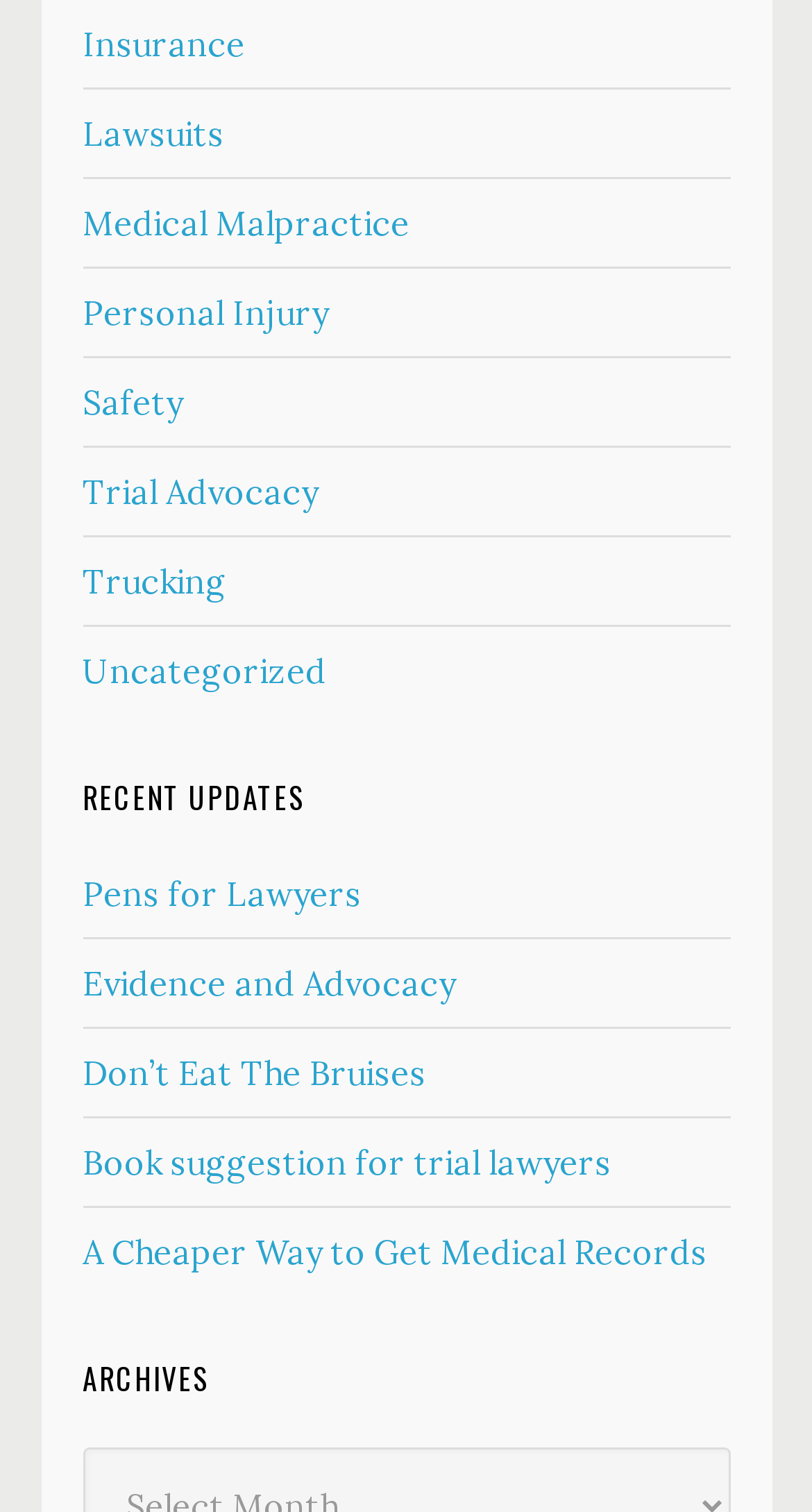Given the description Don’t Eat The Bruises, predict the bounding box coordinates of the UI element. Ensure the coordinates are in the format (top-left x, top-left y, bottom-right x, bottom-right y) and all values are between 0 and 1.

[0.101, 0.696, 0.524, 0.723]